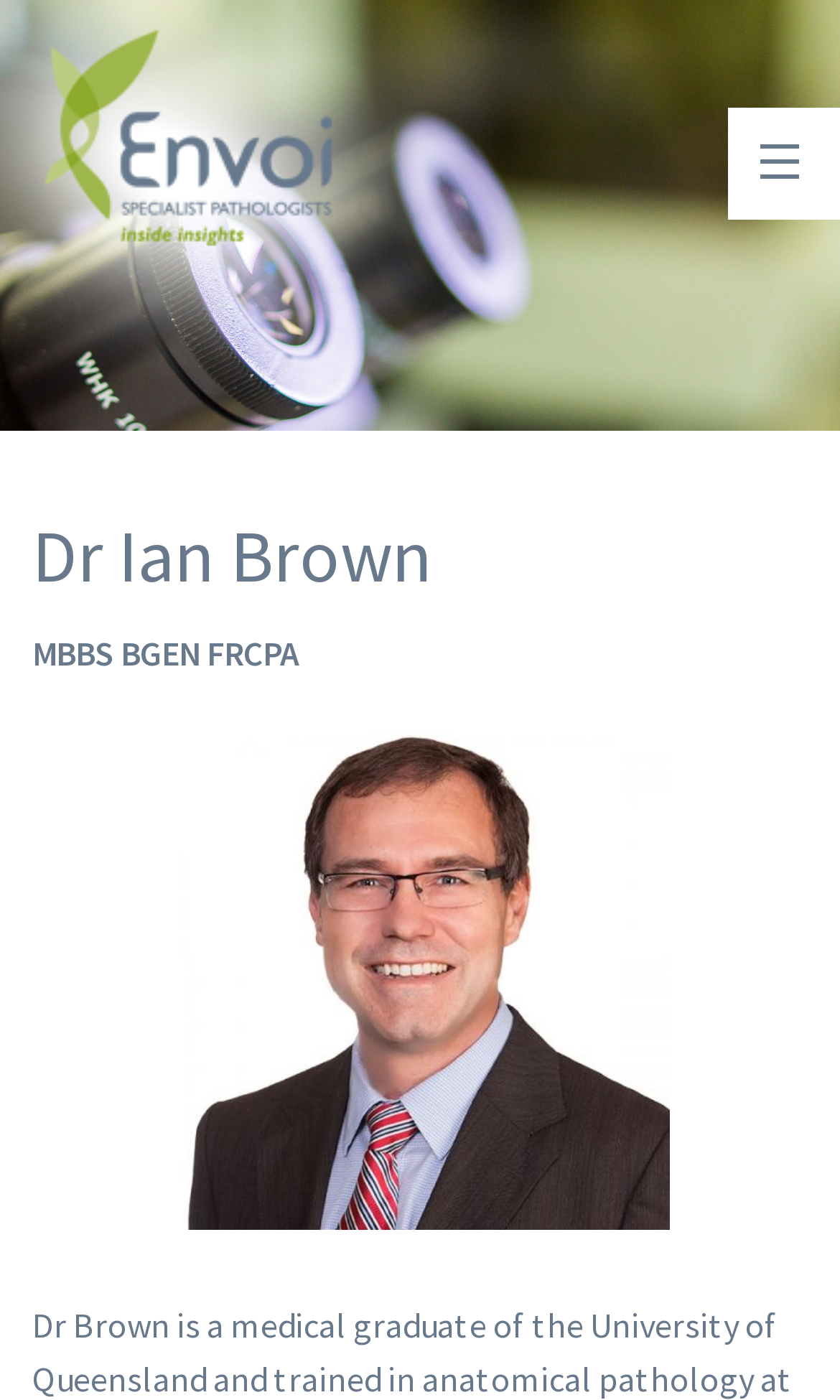Answer the following inquiry with a single word or phrase:
What is the purpose of the 'Skip to main content' link?

To skip navigation